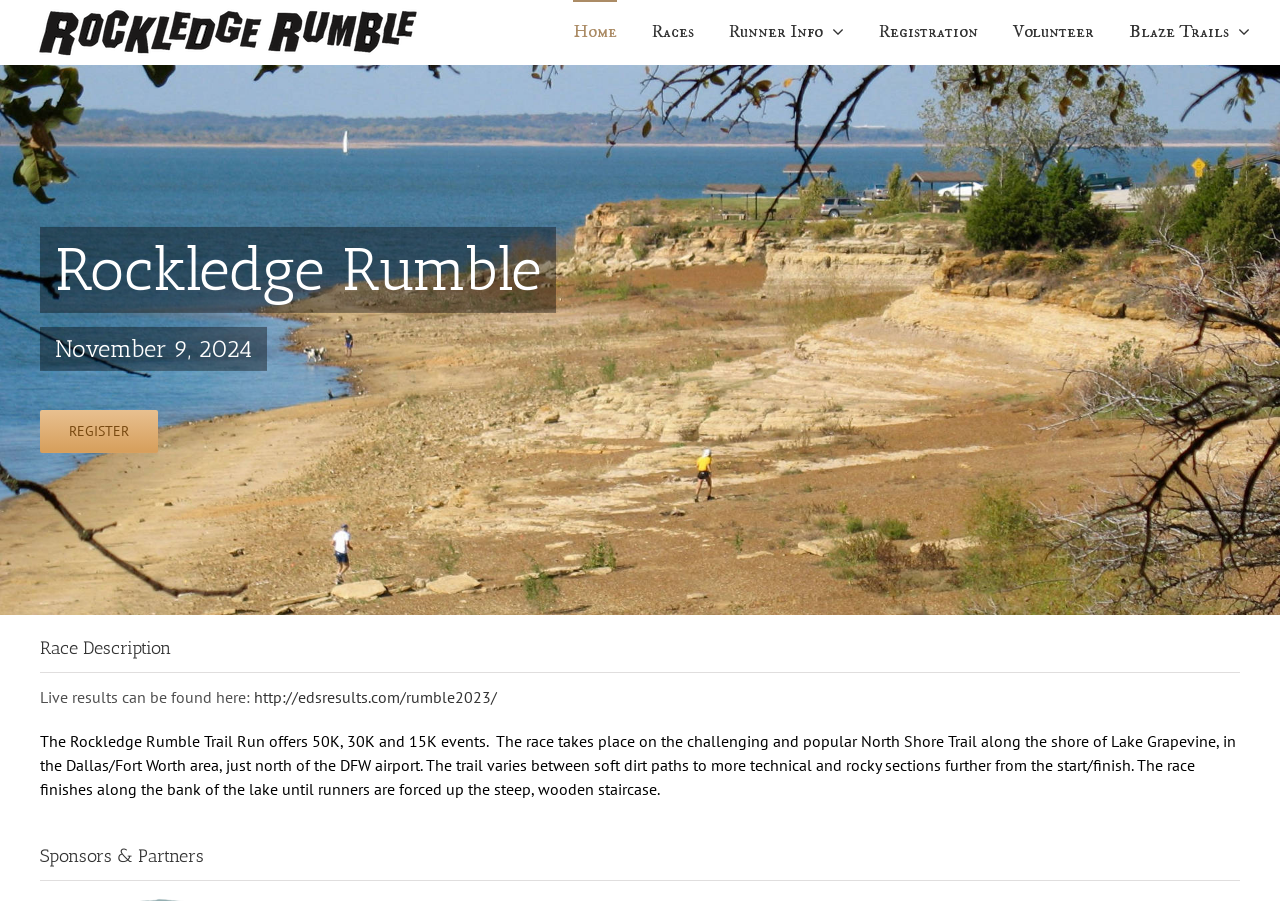Respond with a single word or phrase to the following question: What is the location of the Rockledge Rumble Trail Run?

Dallas/Fort Worth area